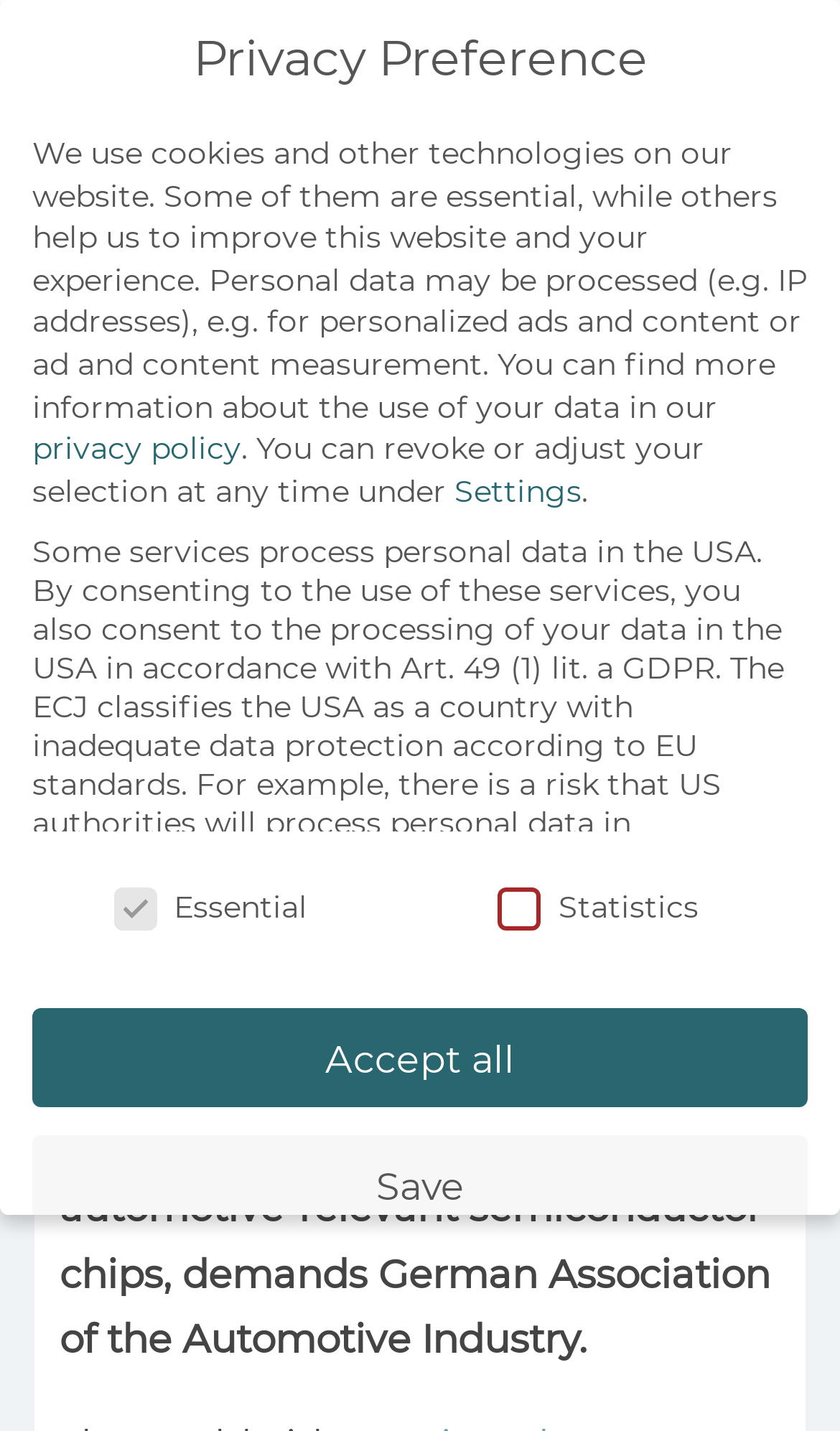Could you identify the text that serves as the heading for this webpage?

Semiconductor Shortage: Auto Industry Faces 20 Percent Drop In Production